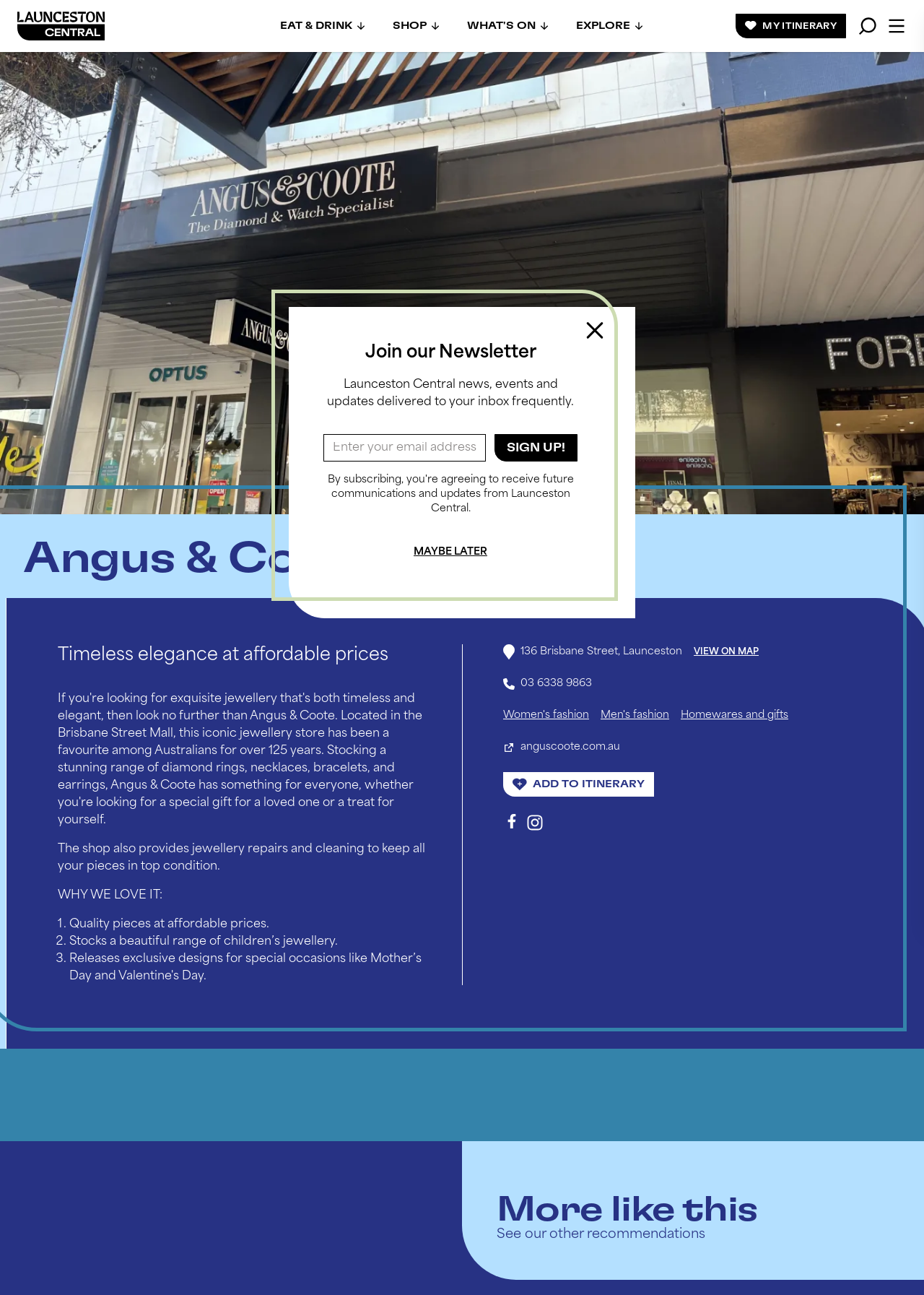Provide your answer in a single word or phrase: 
What is the phone number of the shop?

03 6338 9863